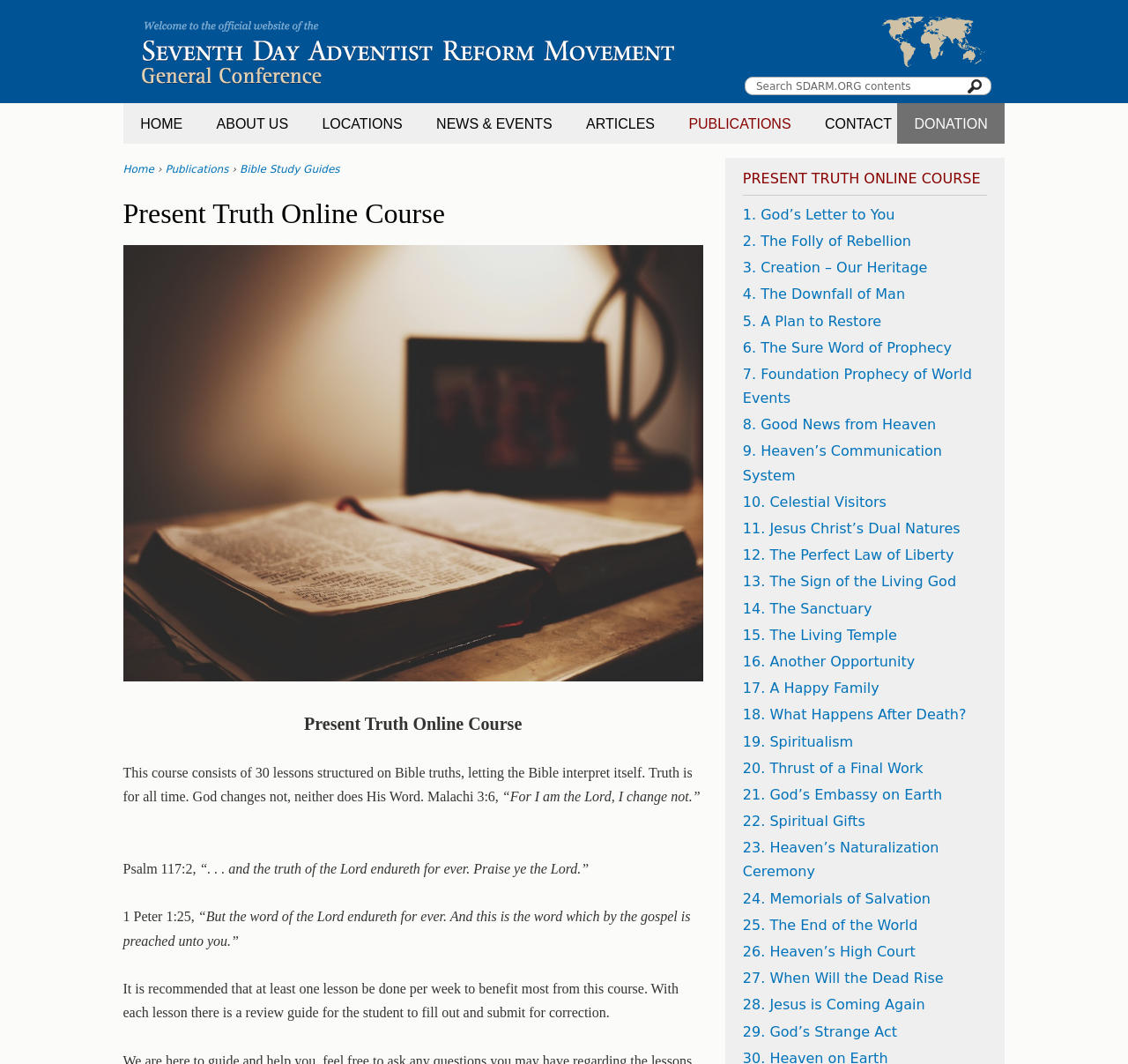Locate the bounding box coordinates of the element to click to perform the following action: 'Read Bible Study Guides'. The coordinates should be given as four float values between 0 and 1, in the form of [left, top, right, bottom].

[0.212, 0.153, 0.301, 0.165]